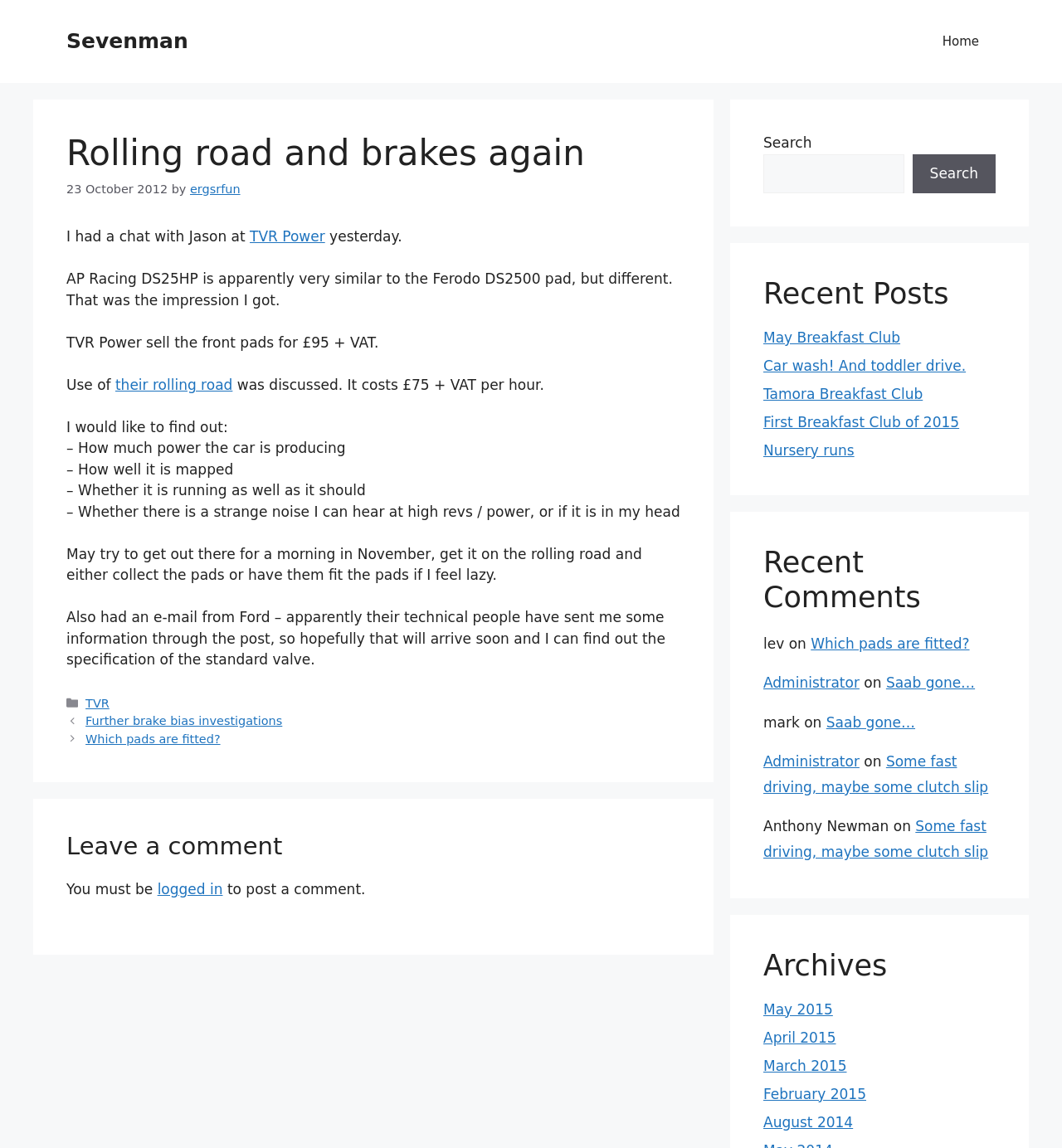Bounding box coordinates should be in the format (top-left x, top-left y, bottom-right x, bottom-right y) and all values should be floating point numbers between 0 and 1. Determine the bounding box coordinate for the UI element described as: ergsrfun

[0.179, 0.159, 0.226, 0.17]